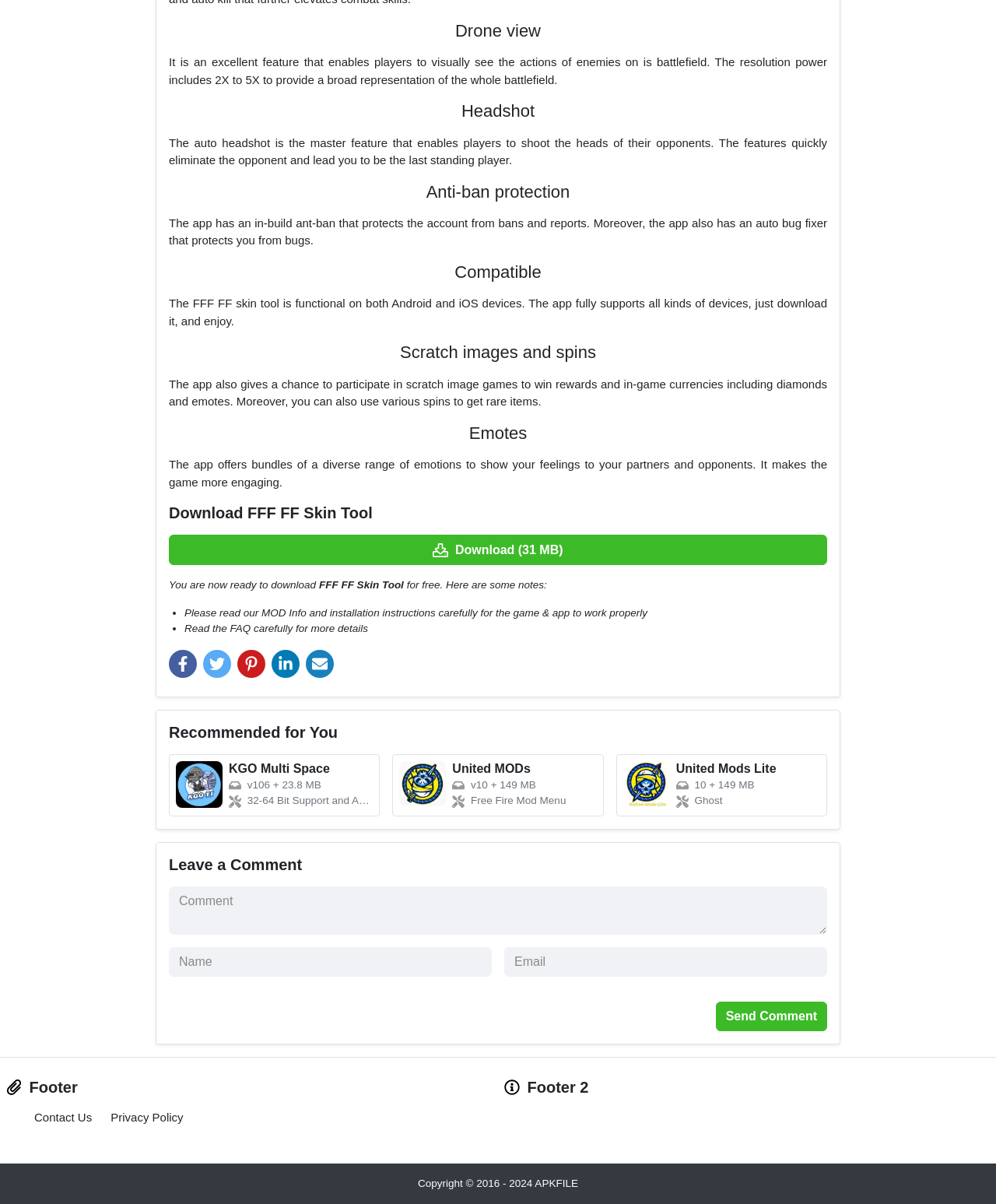Please answer the following question using a single word or phrase: 
What is the benefit of the emotes feature?

Show feelings